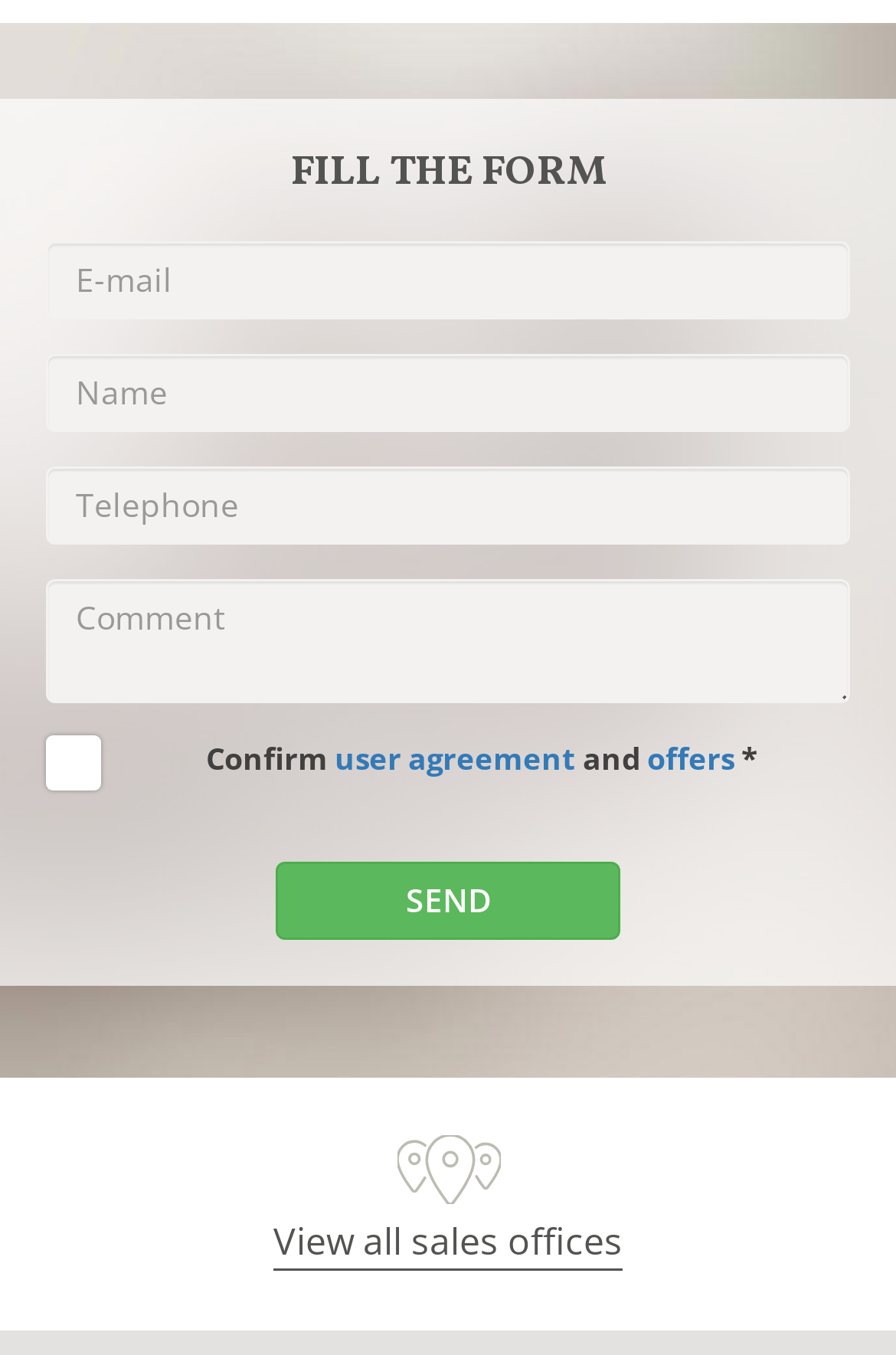Answer the following inquiry with a single word or phrase:
What is the purpose of the form?

To fill out user information